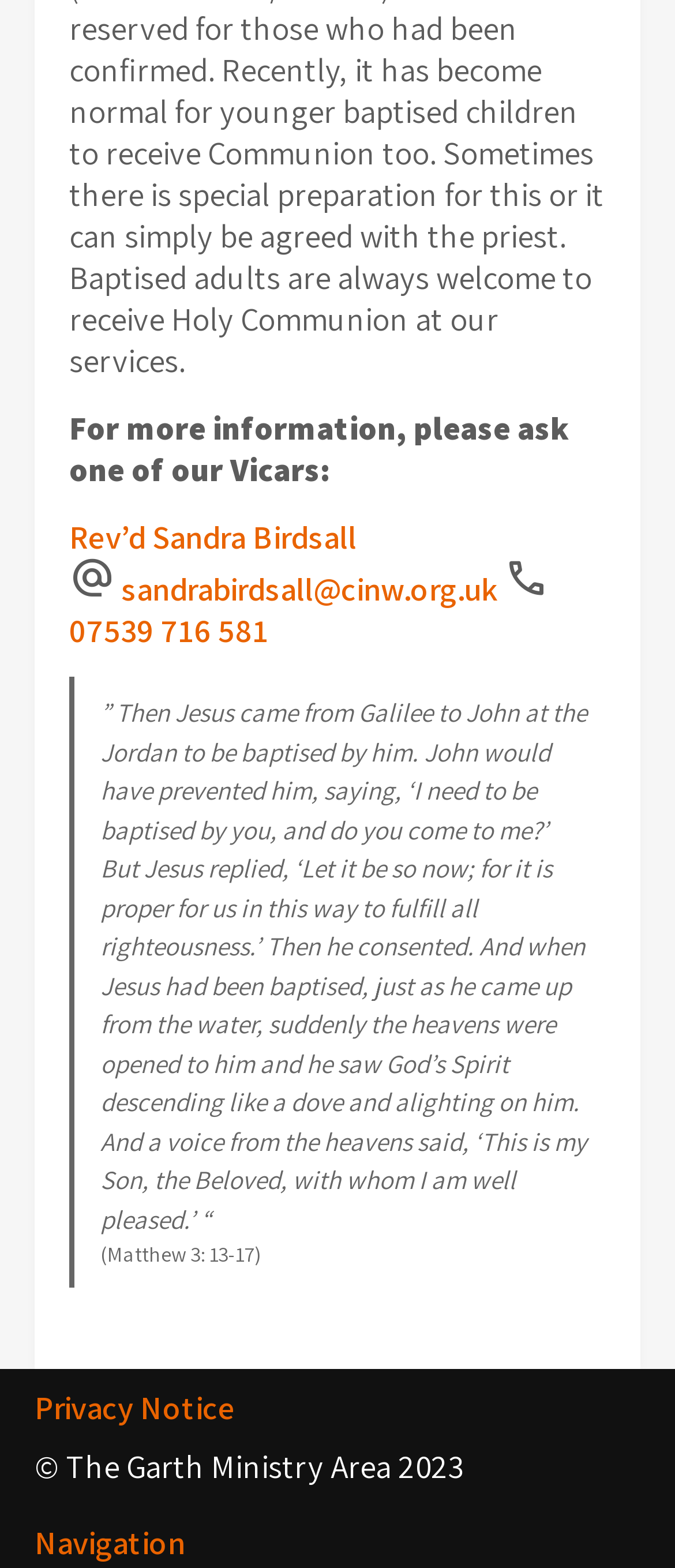What is the email address of Rev'd Sandra Birdsall?
Give a detailed and exhaustive answer to the question.

The webpage provides contact information for Rev'd Sandra Birdsall, including her email address 'sandrabirdsall@cinw.org.uk'.